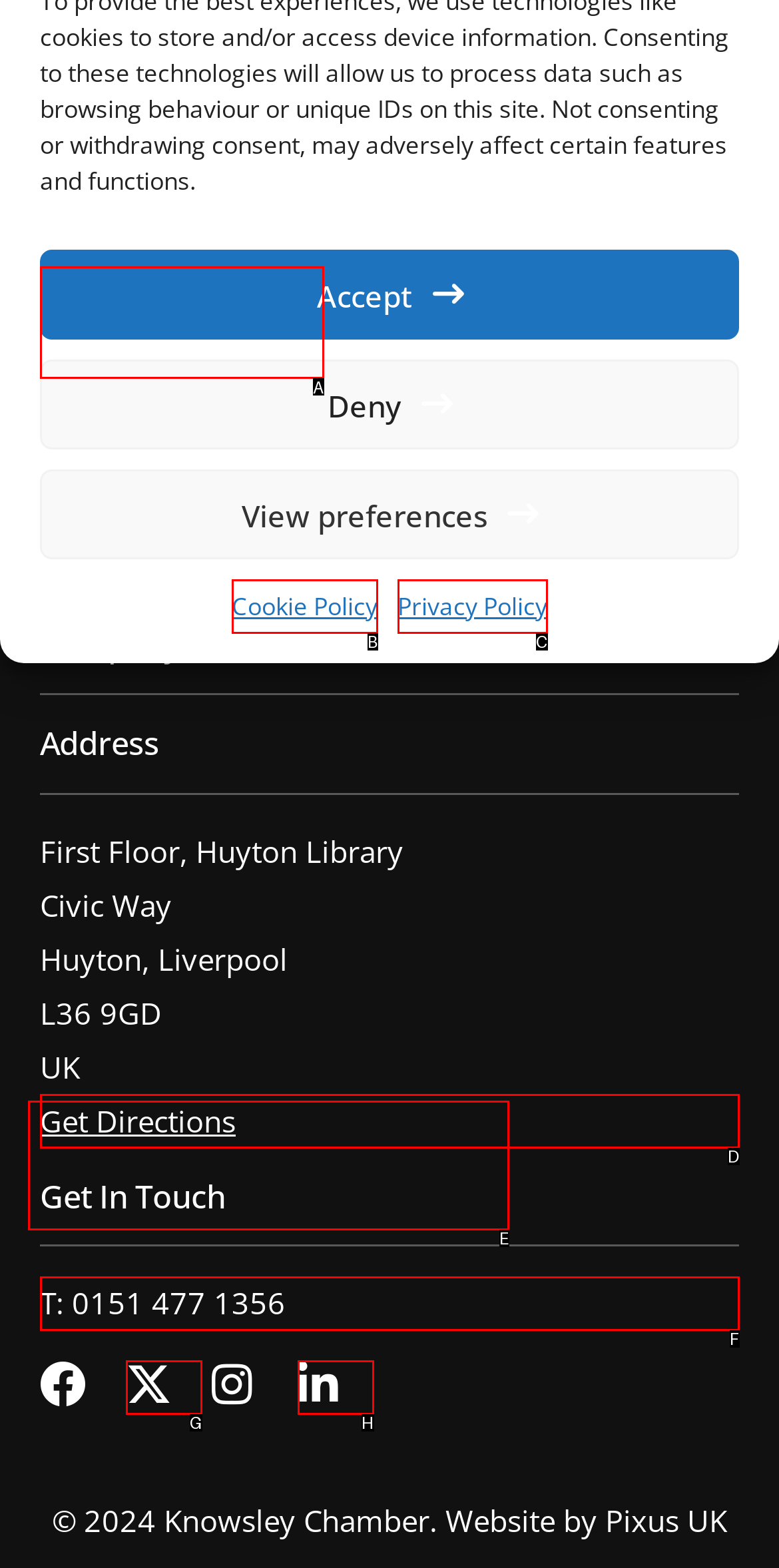Based on the element description: Contact Us, choose the HTML element that matches best. Provide the letter of your selected option.

None